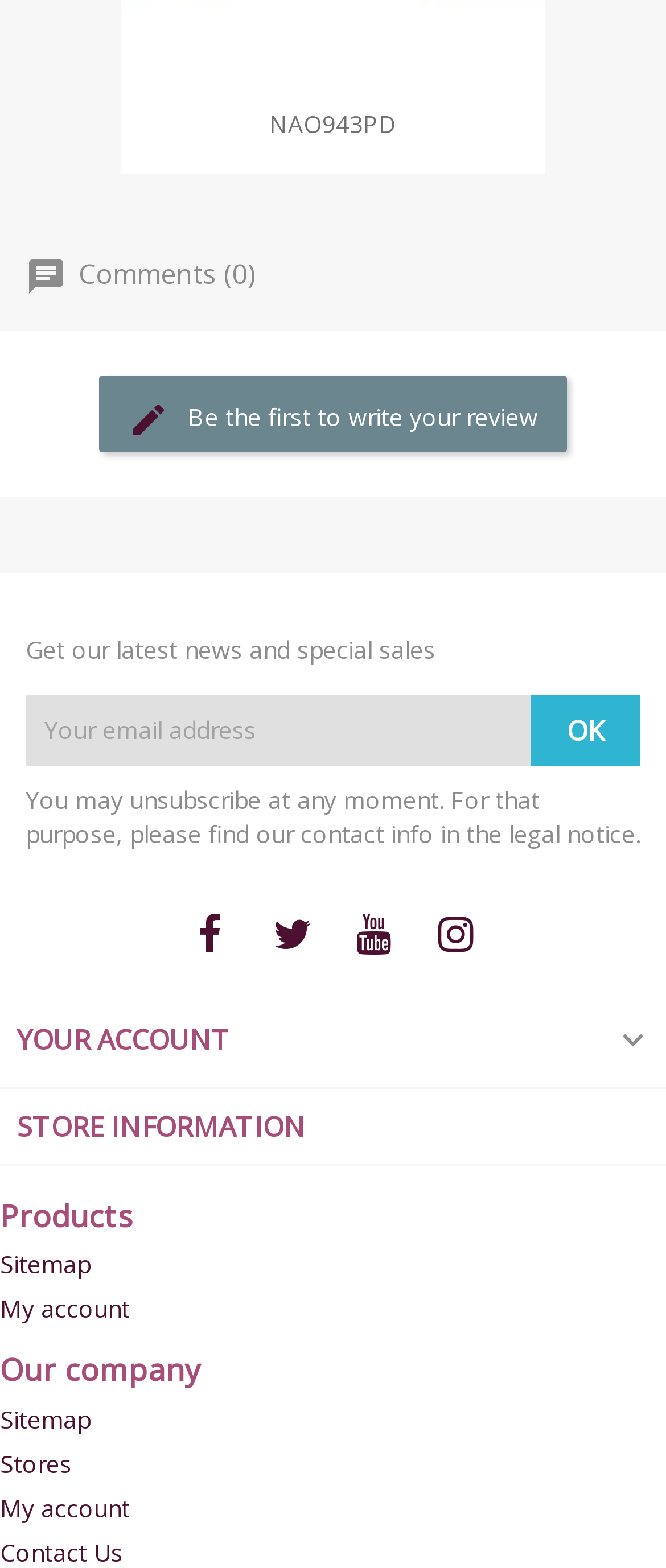What is the number of links in the footer section? Based on the screenshot, please respond with a single word or phrase.

6